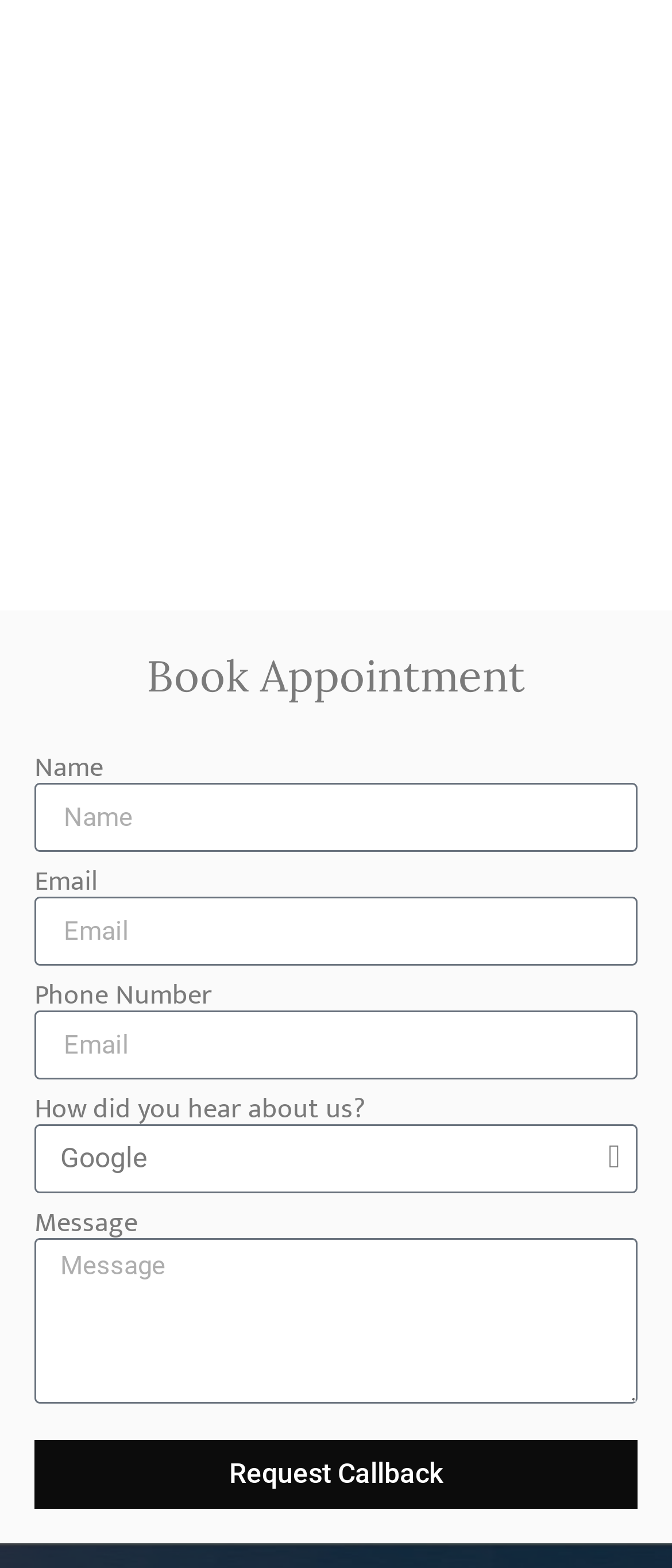Respond to the following question with a brief word or phrase:
What is the purpose of this webpage?

Book Appointment